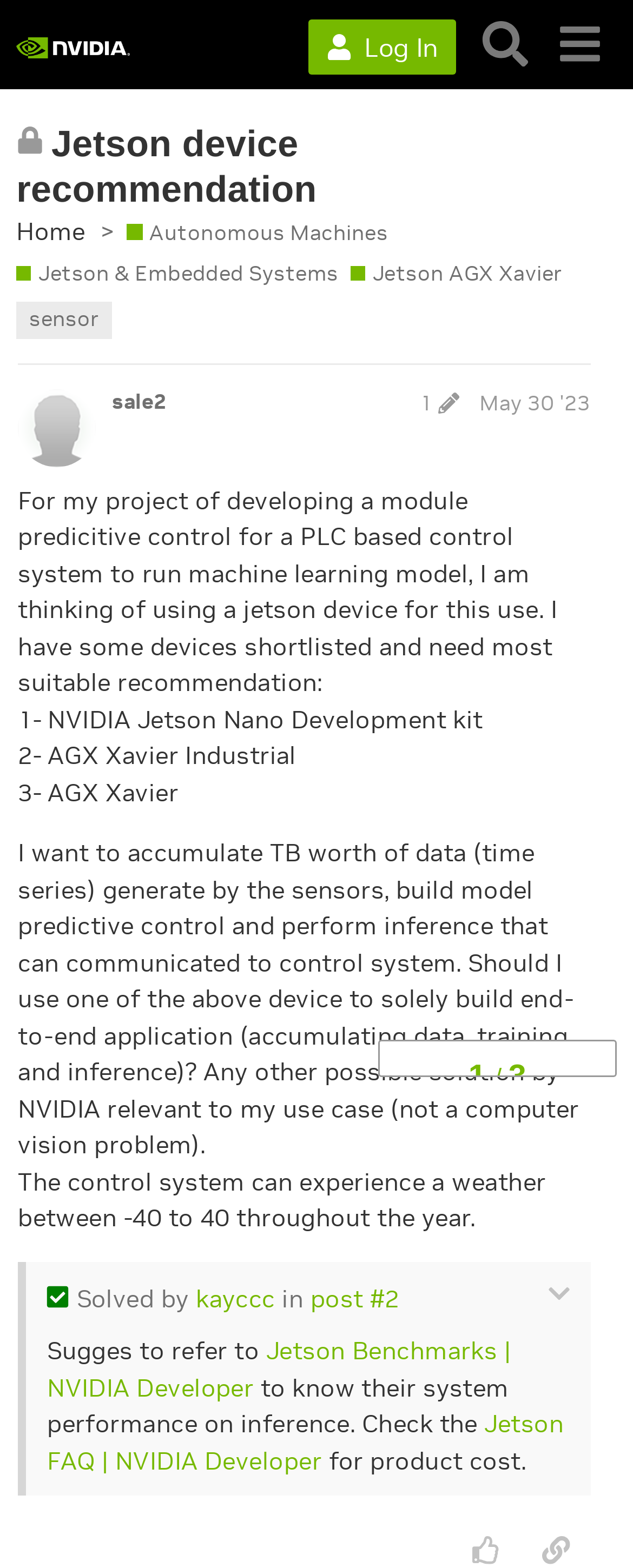Answer the question with a single word or phrase: 
Who solved the problem?

kayccc